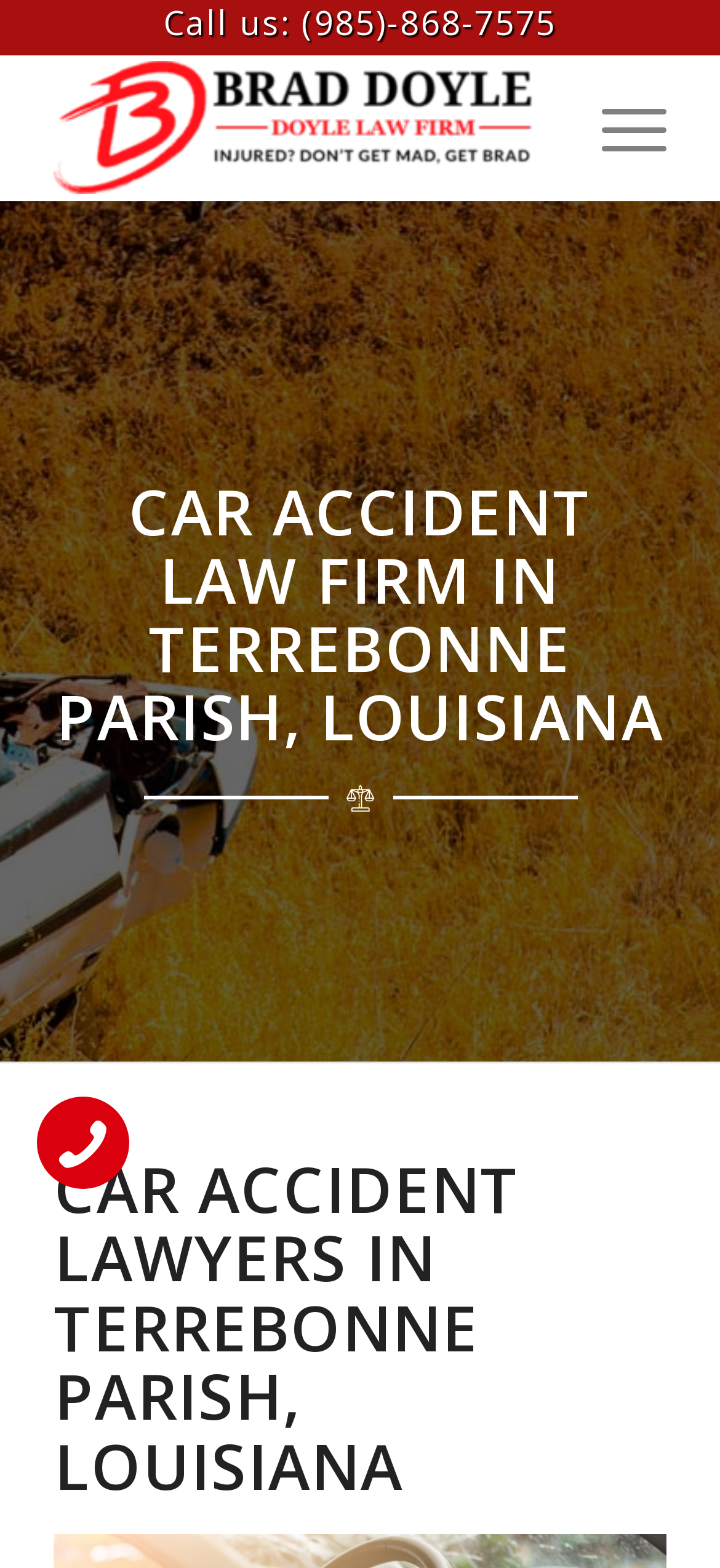What is the name of the law firm?
Using the image, elaborate on the answer with as much detail as possible.

I found the name of the law firm by looking at the link element with the text 'Brad Doyle Law Firm' which is located inside a layout table and has an associated image.